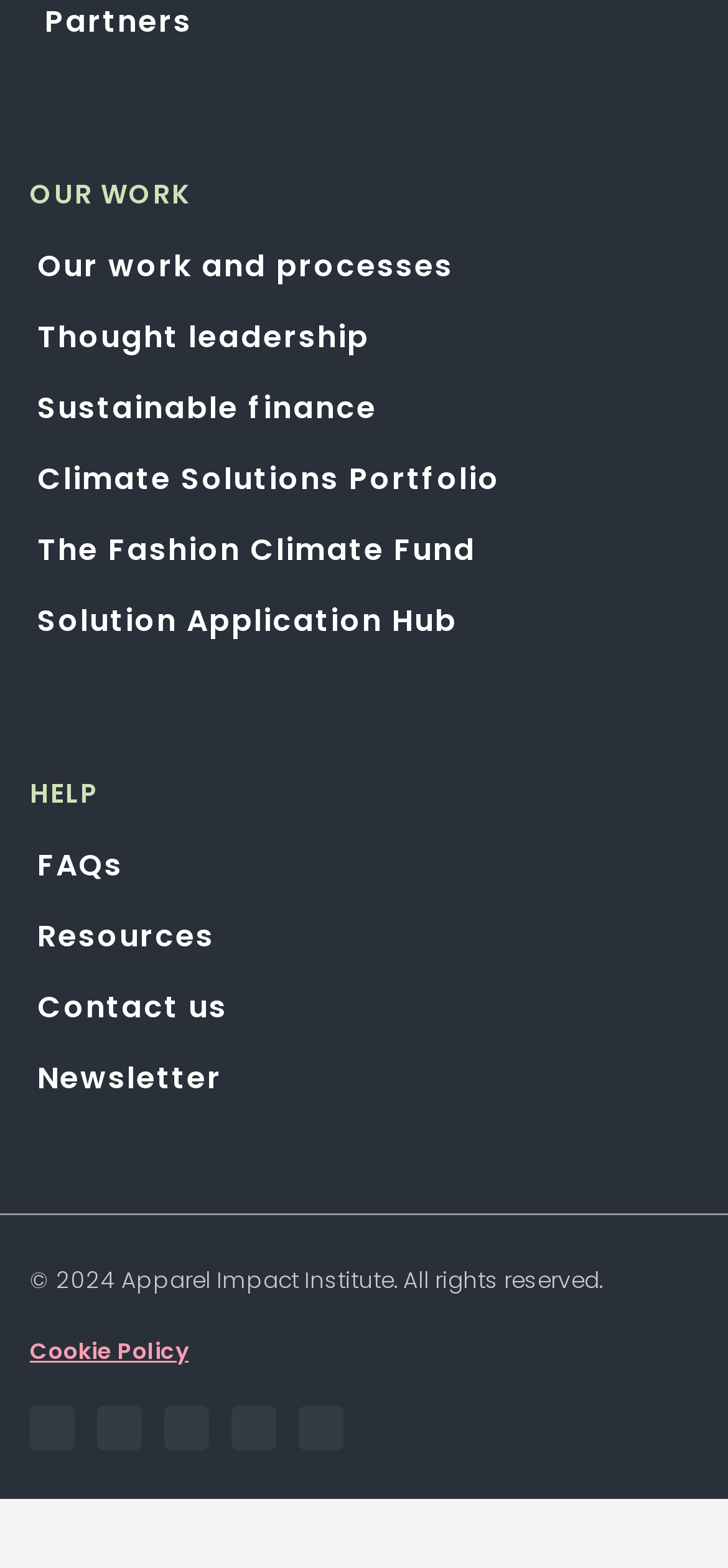Locate the bounding box coordinates of the element you need to click to accomplish the task described by this instruction: "View our work and processes".

[0.041, 0.152, 0.697, 0.19]